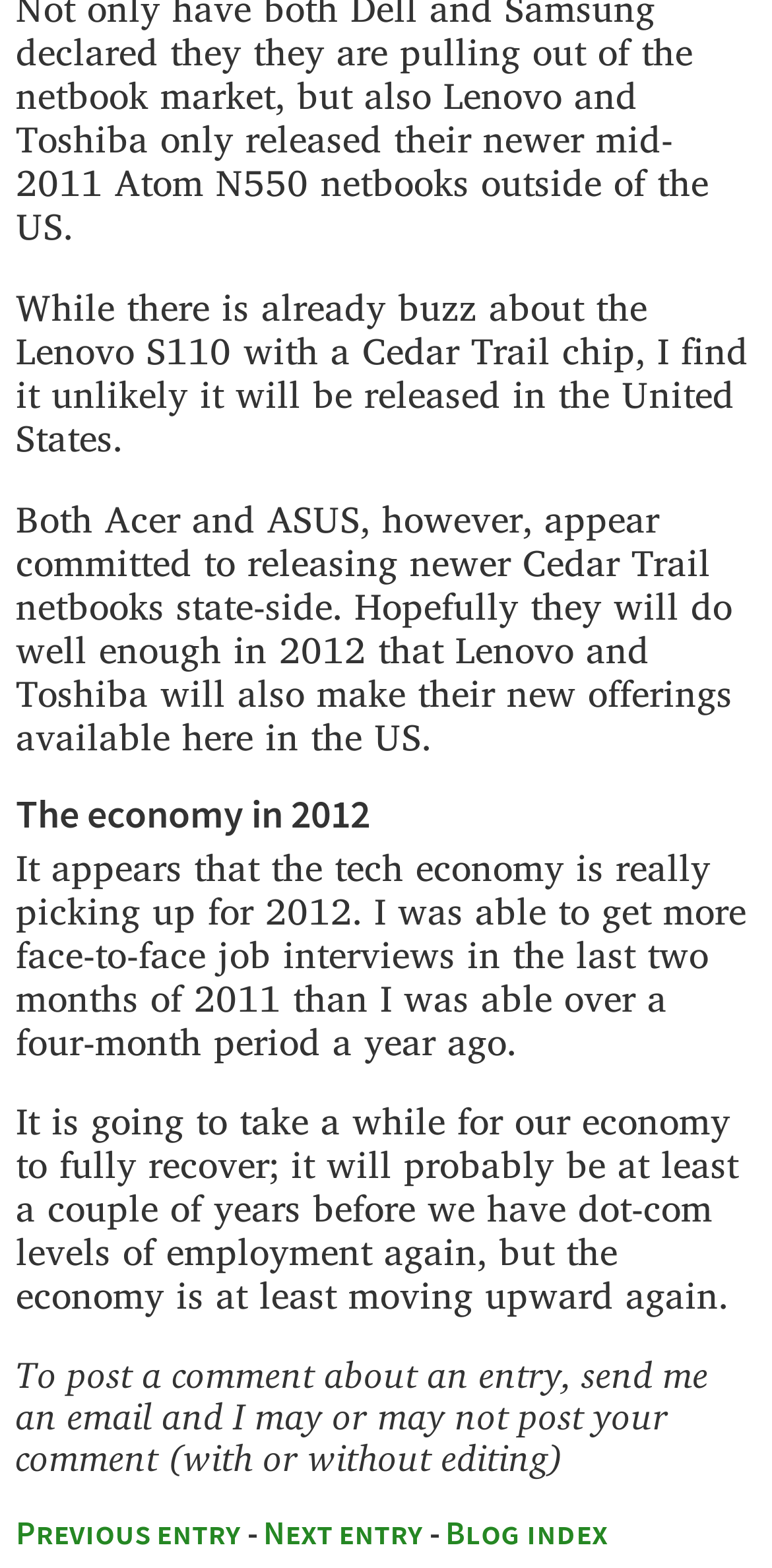How many face-to-face job interviews did the author get in the last two months of 2011?
Using the details from the image, give an elaborate explanation to answer the question.

The author states 'I was able to get more face-to-face job interviews in the last two months of 2011 than I was able over a four-month period a year ago.' which implies that the author got more face-to-face job interviews in the last two months of 2011.